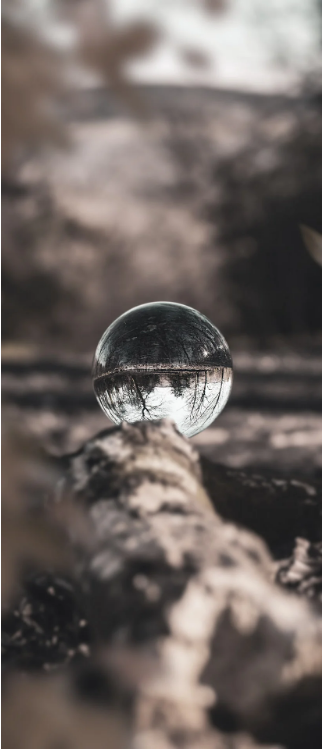Describe the image with as much detail as possible.

The image depicts a stunning glass sphere resting on a wooden log, with its polished surface reflecting the serene landscape surrounding it. The blurred background reveals a gentle, soft-focus scene of trees and nature, enhancing the ethereal quality of the sphere. This reflective orb creates a captivating focal point, drawing the viewer's eye to the interplay between the natural environment and the glass's crystalline form. The overall composition evokes a sense of tranquility and introspection, inviting contemplation of the beauty and clarity found within nature.